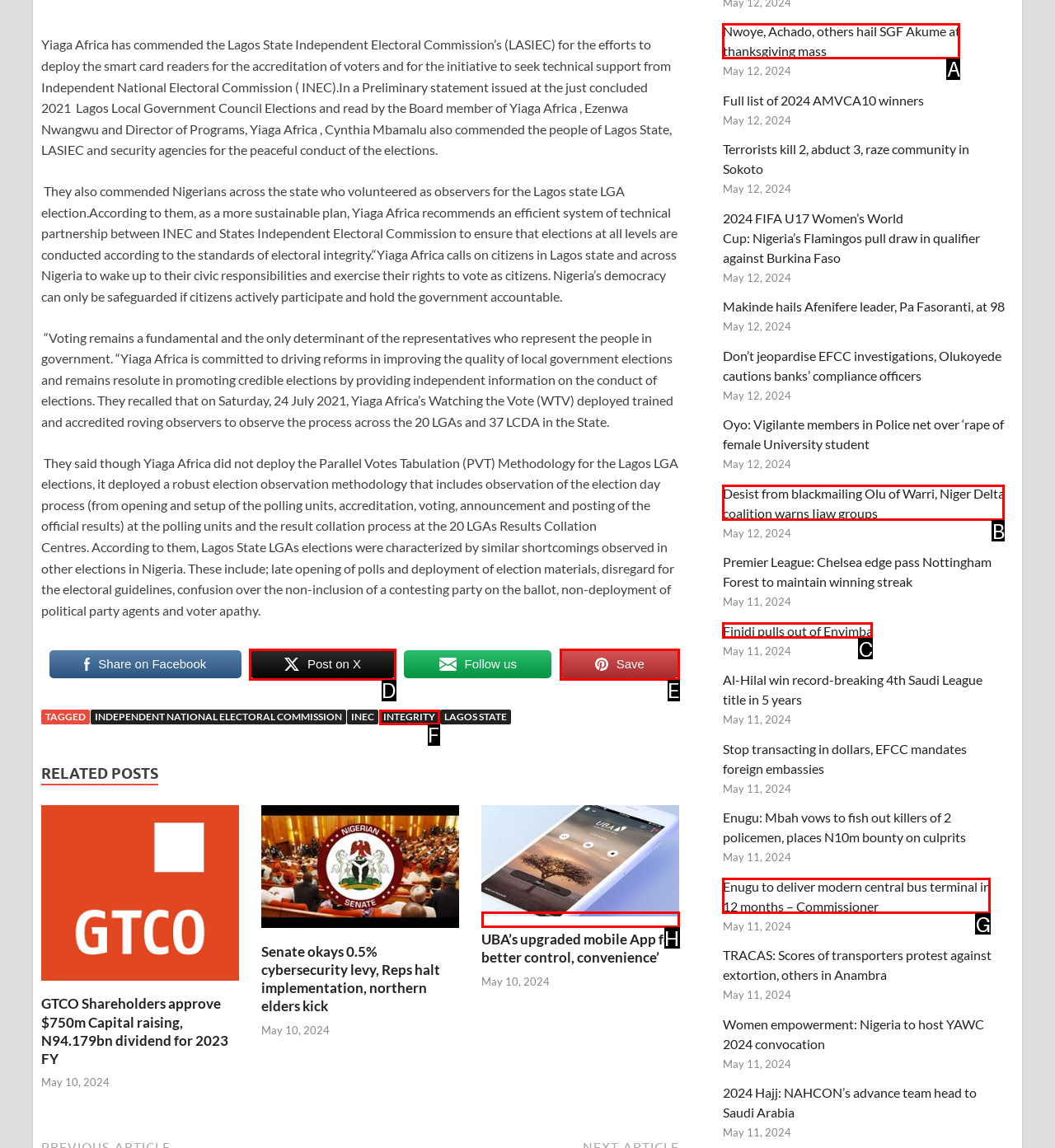Match the description: title="Fashion Designer in Atlanta" to the appropriate HTML element. Respond with the letter of your selected option.

None